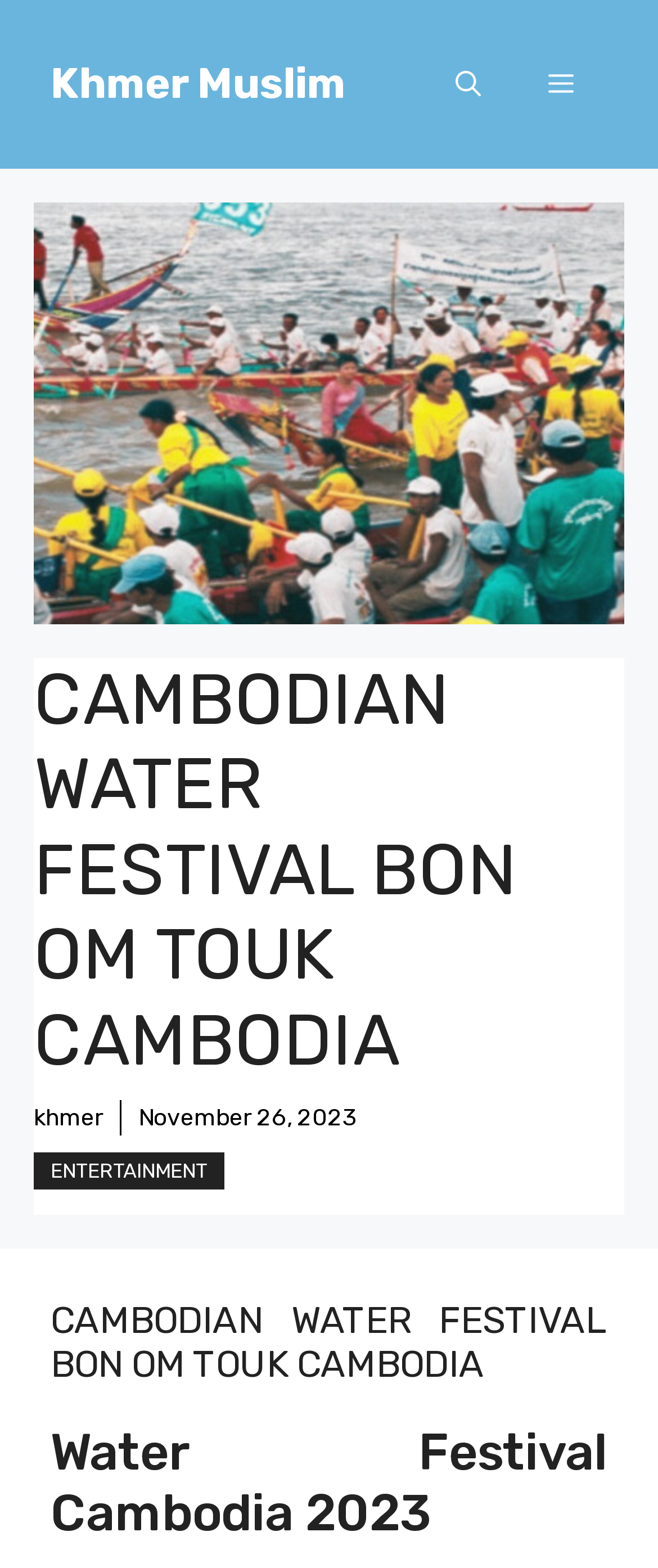Provide your answer in a single word or phrase: 
What is the category of the link 'ENTERTAINMENT'?

Link category